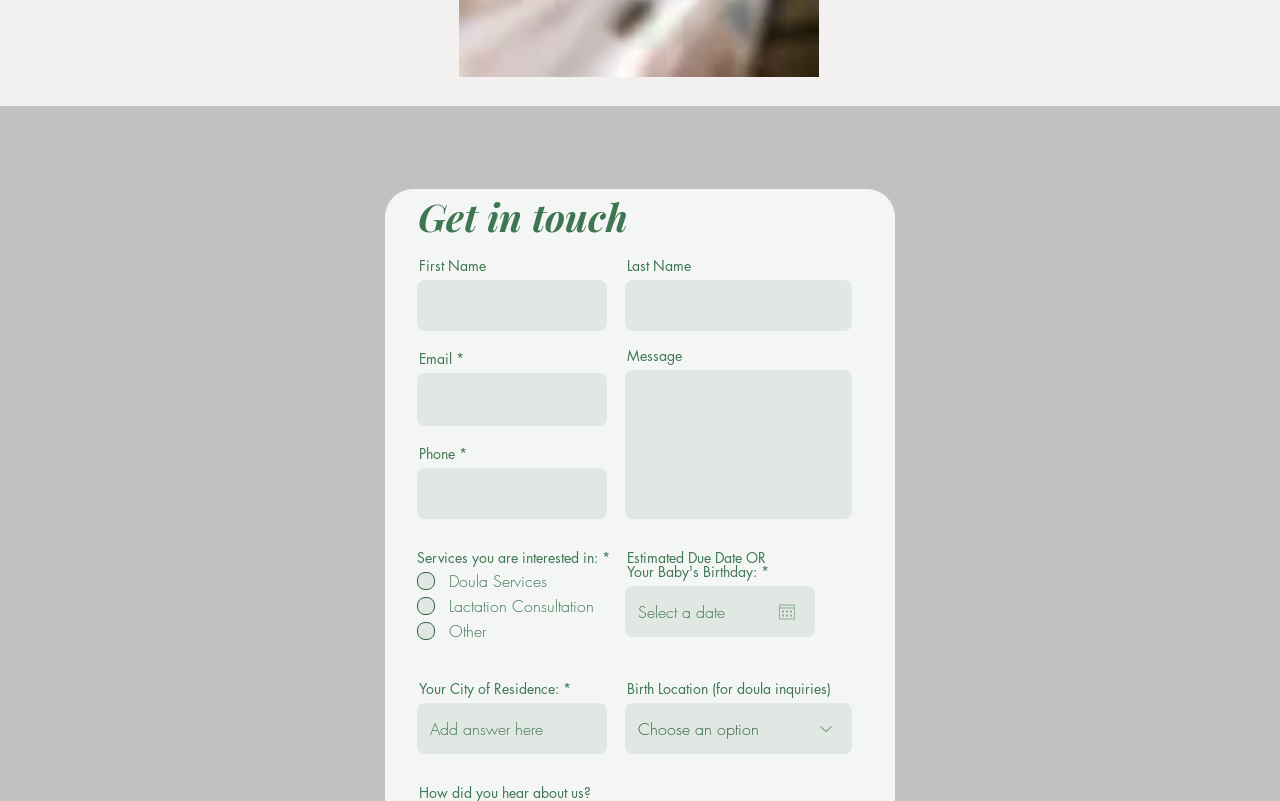Pinpoint the bounding box coordinates of the element that must be clicked to accomplish the following instruction: "Open calendar". The coordinates should be in the format of four float numbers between 0 and 1, i.e., [left, top, right, bottom].

[0.609, 0.754, 0.621, 0.774]